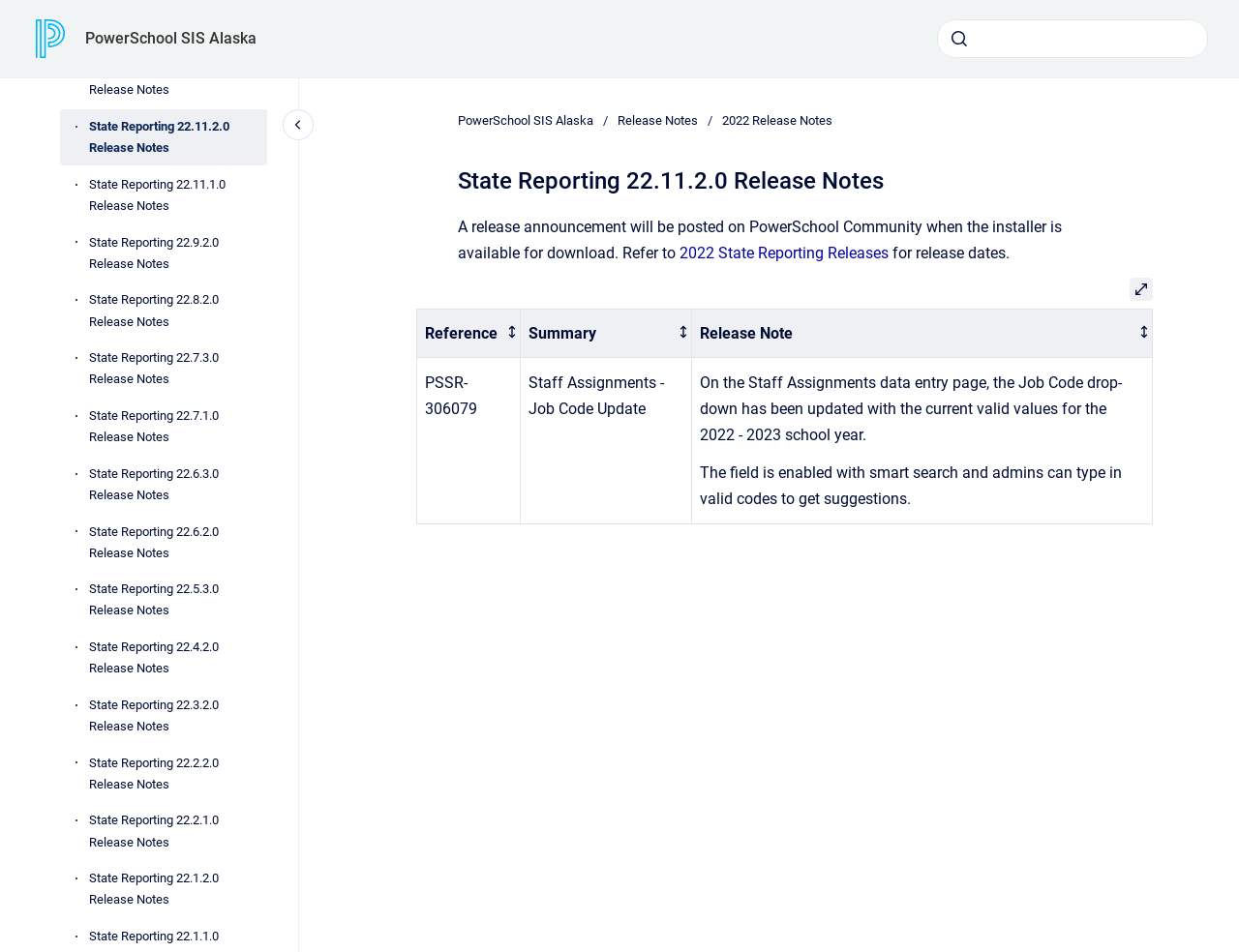Please determine the heading text of this webpage.

State Reporting 22.11.2.0 Release Notes